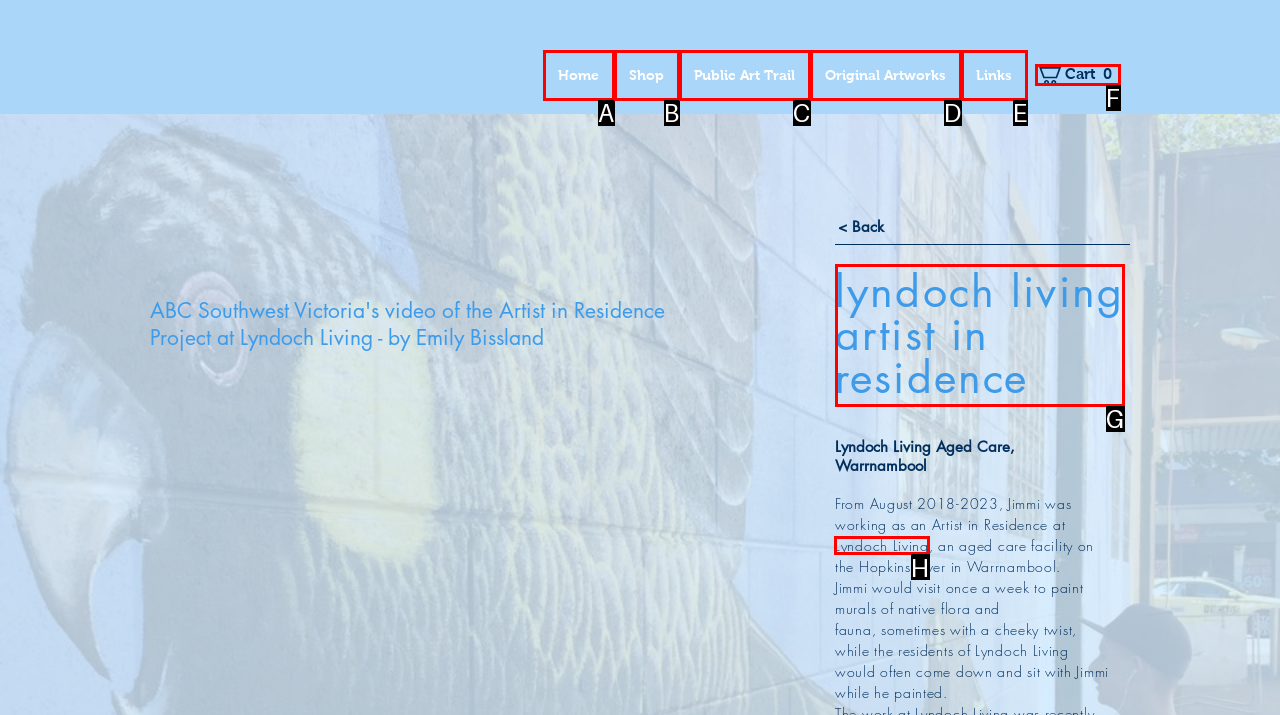To complete the instruction: Visit Lyndoch Living website, which HTML element should be clicked?
Respond with the option's letter from the provided choices.

H